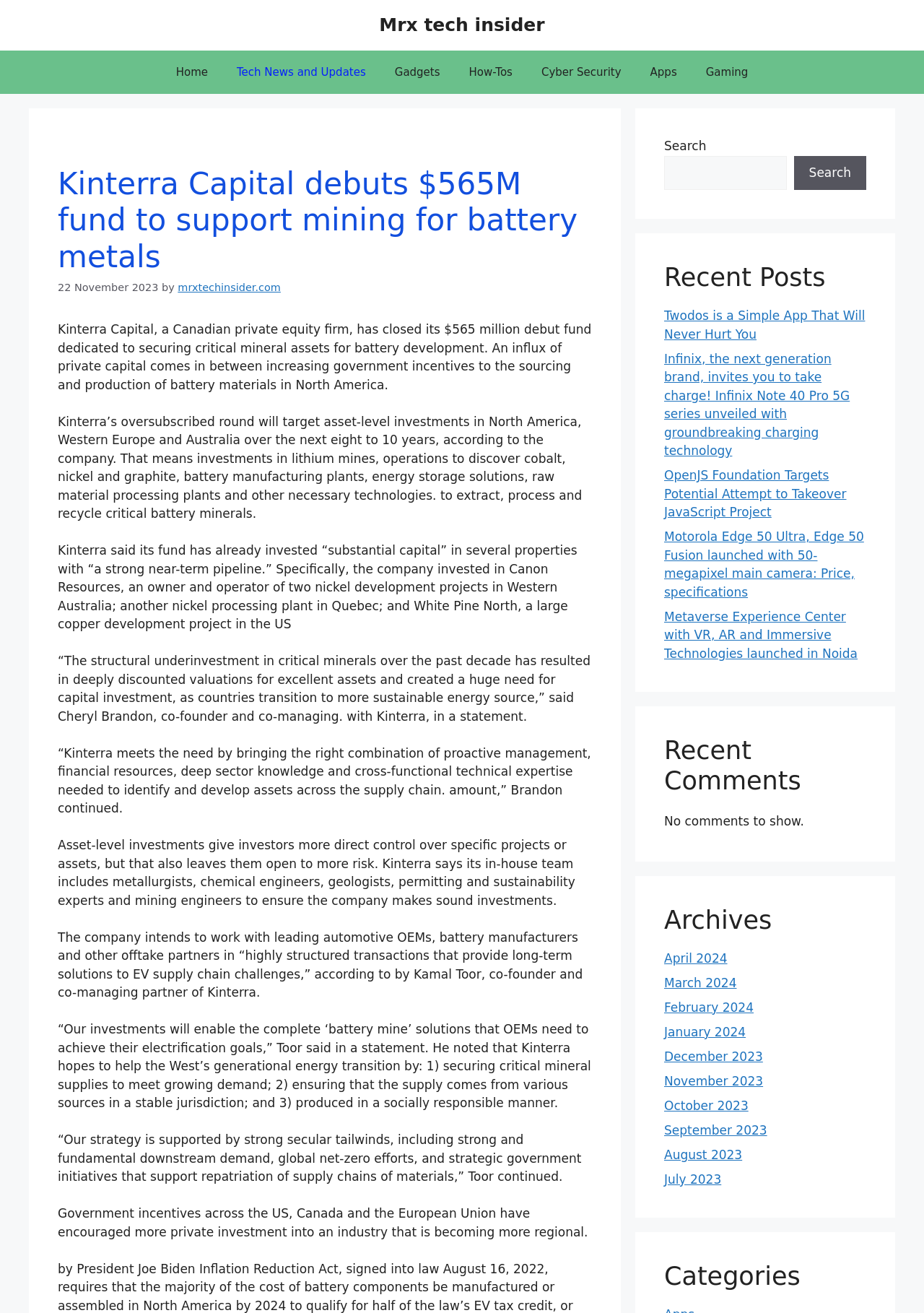Explain the webpage in detail, including its primary components.

The webpage is about Kinterra Capital, a Canadian private equity firm, debuting a $565 million fund to support mining for battery metals. The page has a banner at the top with a link to "Mrx tech insider". Below the banner, there is a navigation menu with links to "Home", "Tech News and Updates", "Gadgets", "How-Tos", "Cyber Security", "Apps", and "Gaming".

The main content of the page is an article about Kinterra Capital's fund, which is dedicated to securing critical mineral assets for battery development. The article is divided into several paragraphs, with headings and subheadings. The text describes the fund's goals, investments, and strategies, as well as quotes from the company's co-founders.

To the right of the main content, there are three complementary sections. The first section has a search bar with a button. The second section has a heading "Recent Posts" and lists several links to recent articles. The third section has a heading "Recent Comments" but indicates that there are no comments to show. The fourth section has a heading "Archives" and lists links to monthly archives from April 2024 to July 2023.

At the bottom of the page, there is a section with a heading "Categories", but it does not contain any links or content.